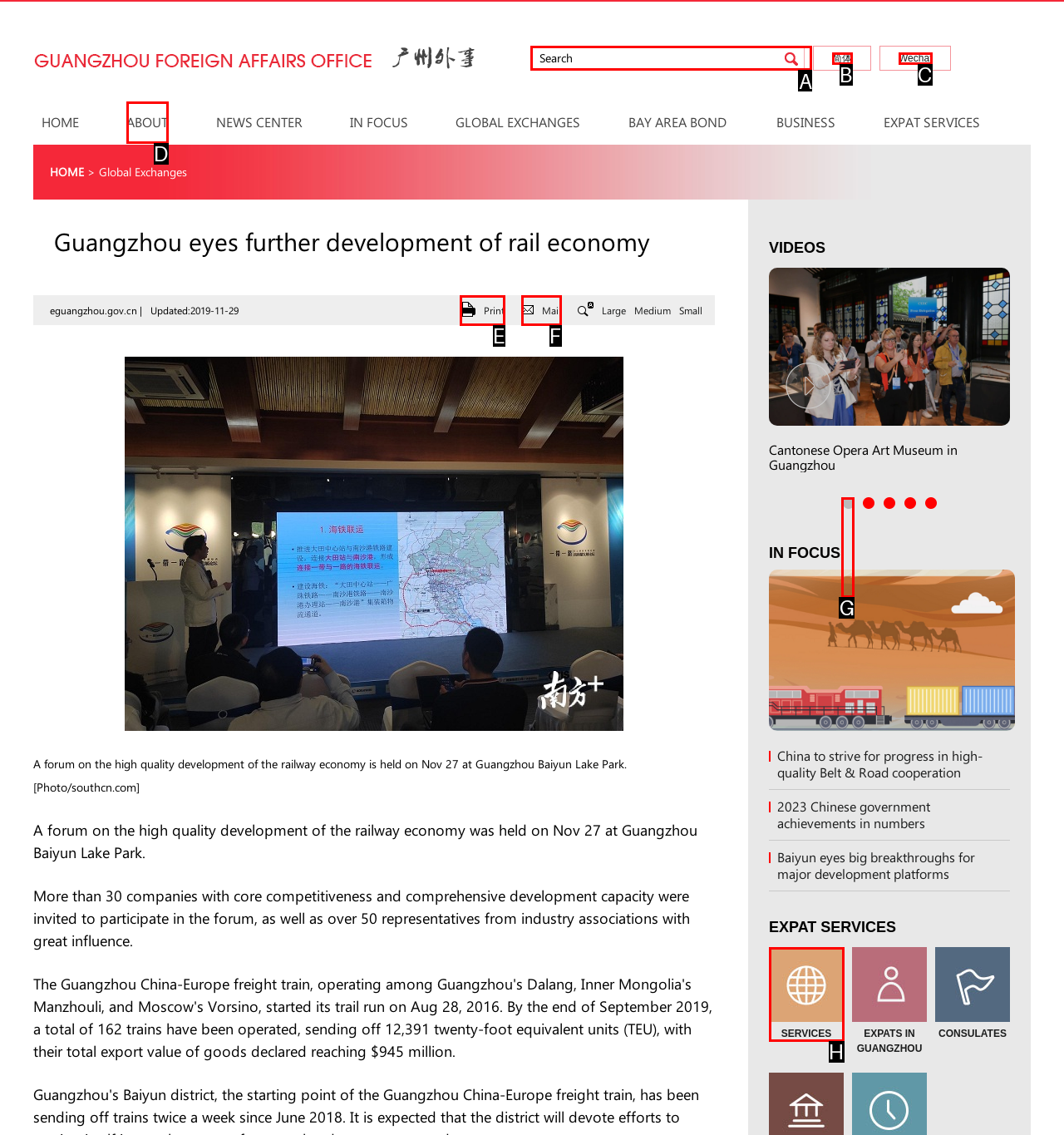Select the appropriate HTML element that needs to be clicked to execute the following task: Search for keywords. Respond with the letter of the option.

A